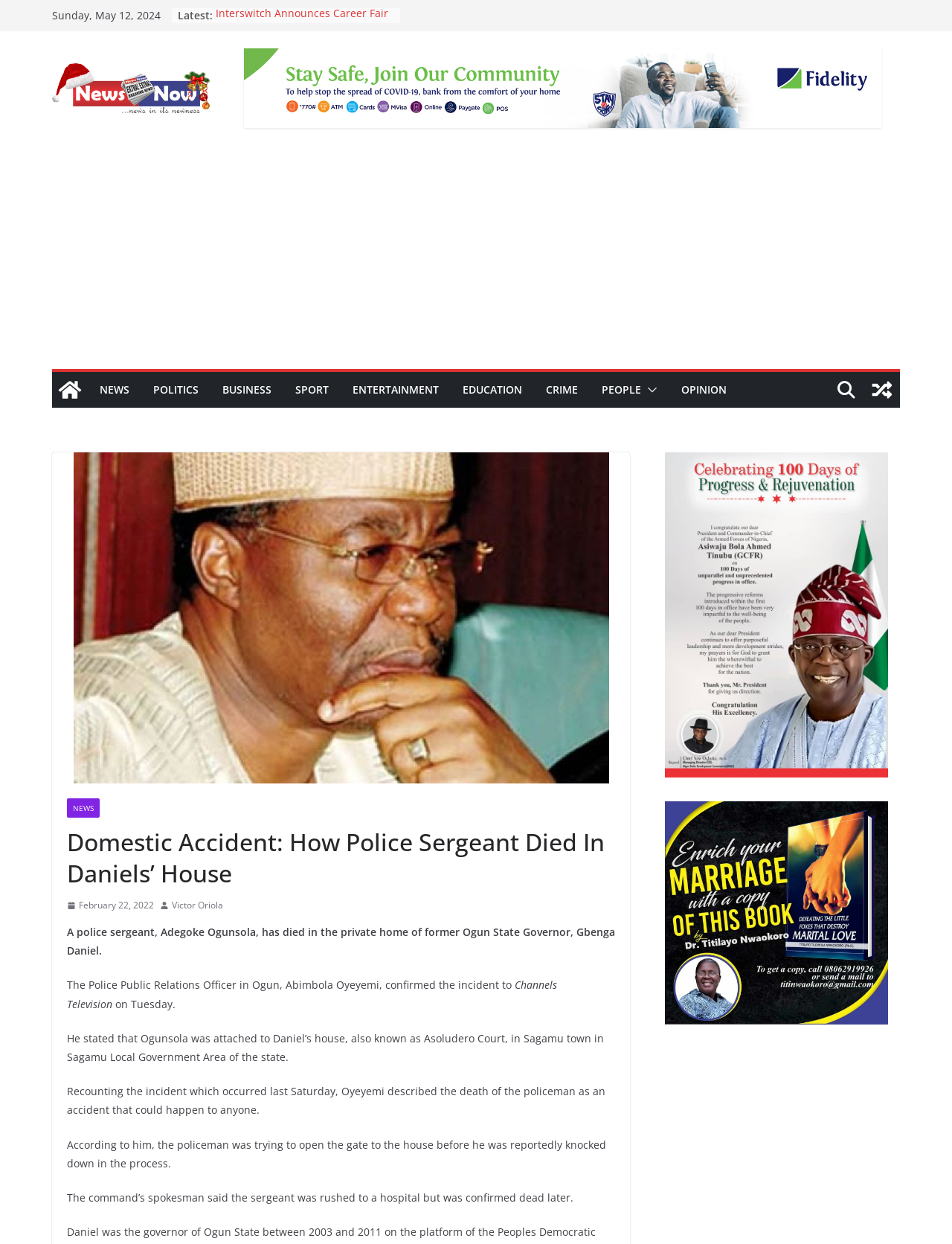Determine the bounding box coordinates for the area that needs to be clicked to fulfill this task: "Read the article about 'Domestic Accident: How Police Sergeant Died In Daniels’ House'". The coordinates must be given as four float numbers between 0 and 1, i.e., [left, top, right, bottom].

[0.07, 0.665, 0.646, 0.714]